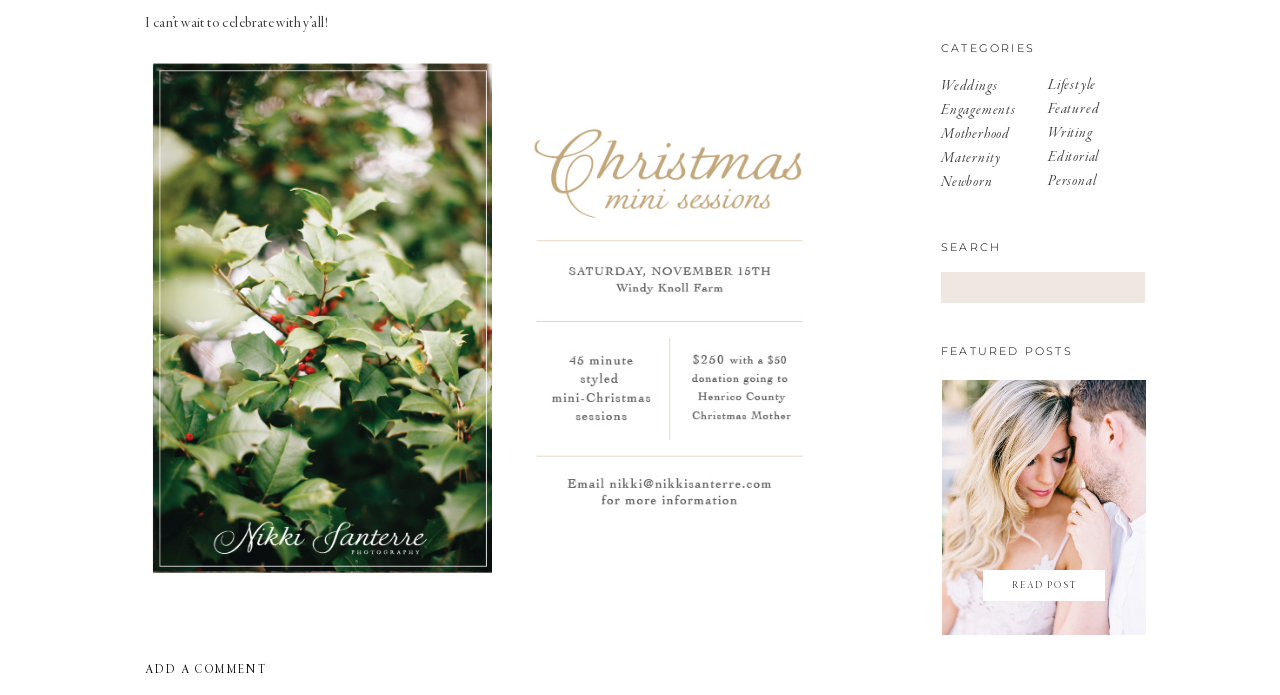Please provide the bounding box coordinates for the element that needs to be clicked to perform the instruction: "Read the original review on Northern Soul". The coordinates must consist of four float numbers between 0 and 1, formatted as [left, top, right, bottom].

None